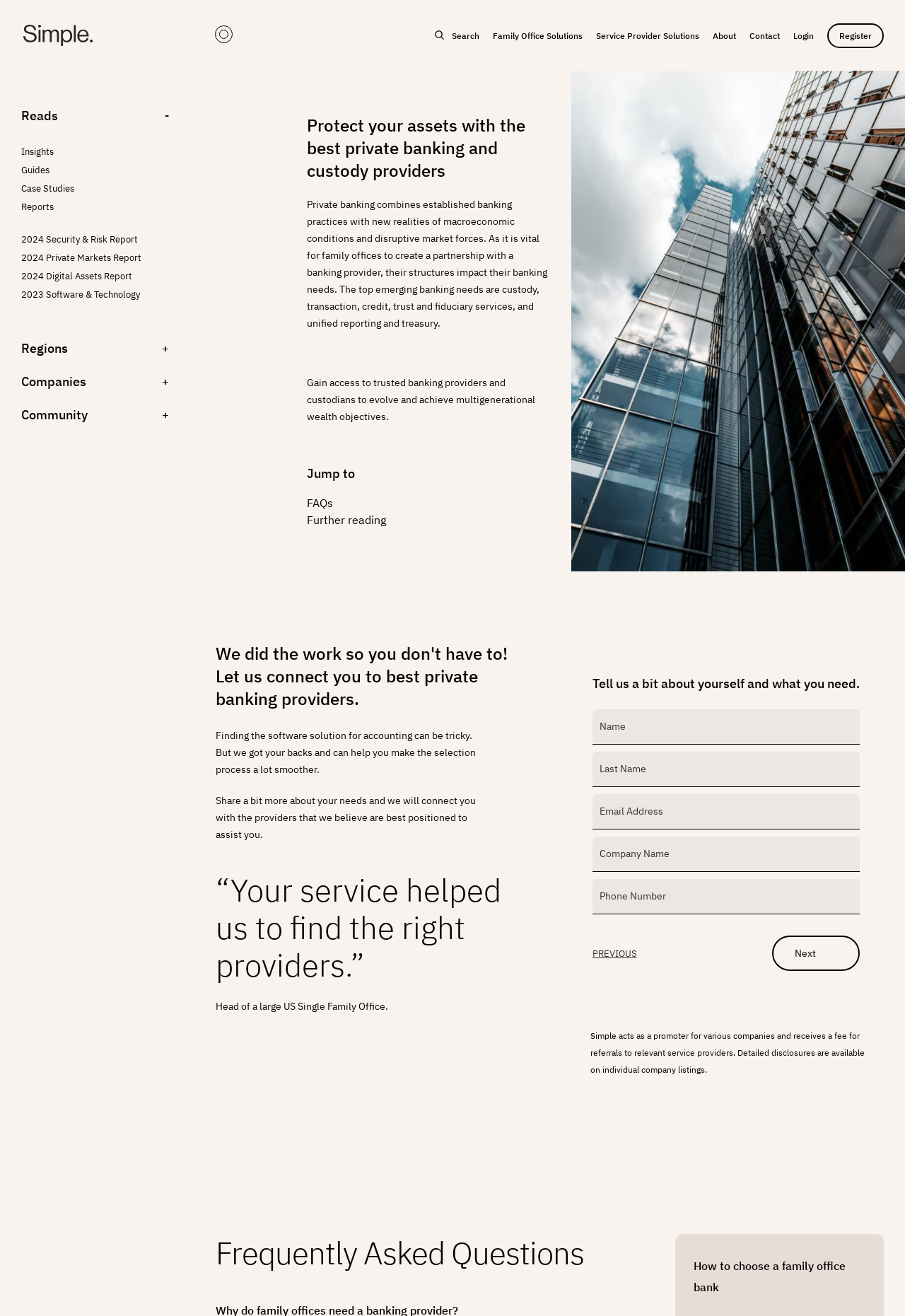With reference to the image, please provide a detailed answer to the following question: What is the benefit of using this webpage?

The webpage claims to connect users with trusted banking providers and custodians, allowing them to evolve and achieve multigenerational wealth objectives, and also provides a smoother selection process for finding the right software solution.